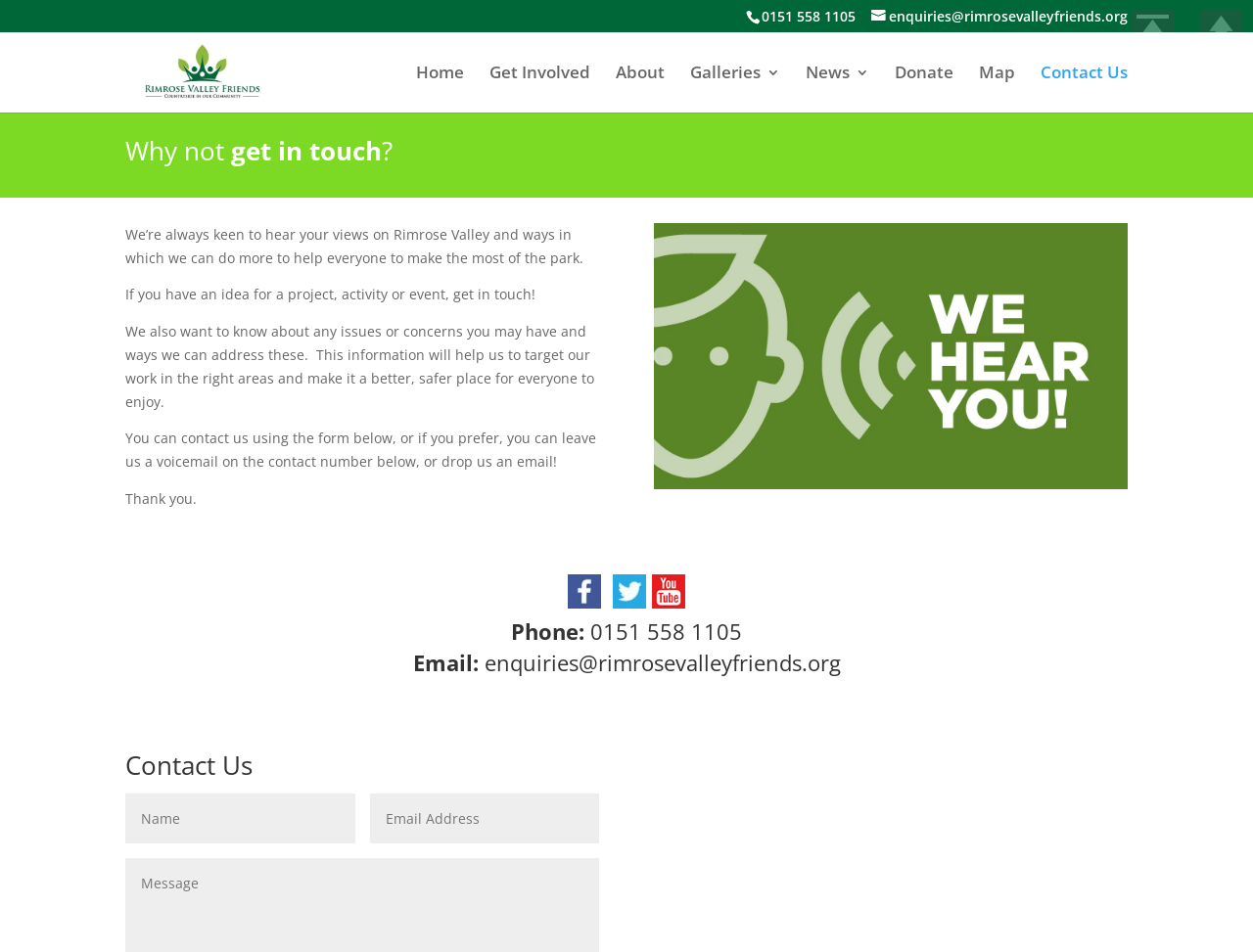What social media platforms are linked on this webpage?
Please provide a detailed and comprehensive answer to the question.

I found the social media links by looking at the heading element with the OCR text 'Facebook (Custom) Twitter (Custom) Youtube-(Custom)' and the corresponding link and image elements below it.